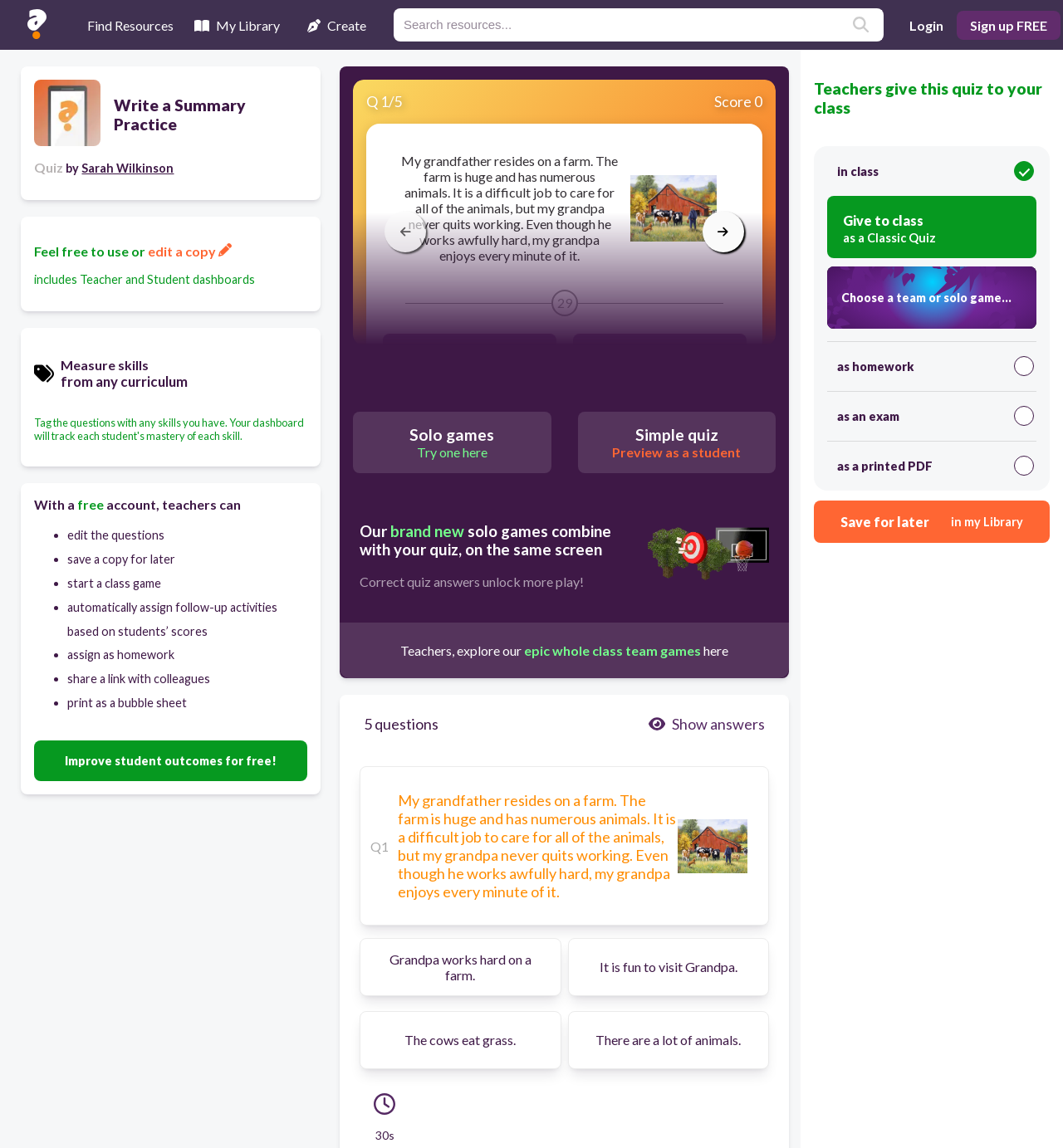Please identify the coordinates of the bounding box for the clickable region that will accomplish this instruction: "Click the 'Improve student outcomes for free!' button".

[0.032, 0.645, 0.289, 0.681]